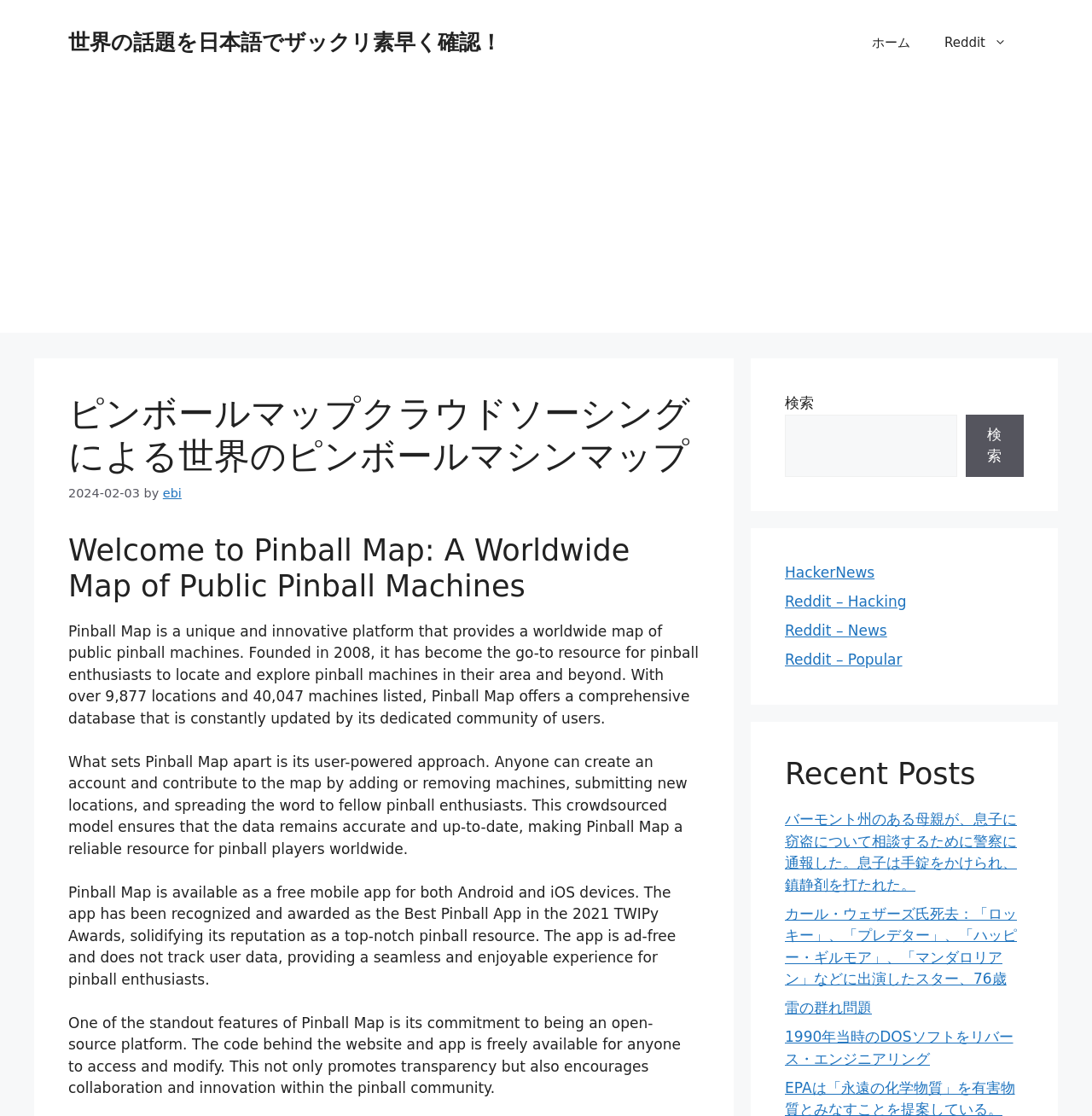Can you pinpoint the bounding box coordinates for the clickable element required for this instruction: "Explore recent posts"? The coordinates should be four float numbers between 0 and 1, i.e., [left, top, right, bottom].

[0.719, 0.677, 0.938, 0.709]